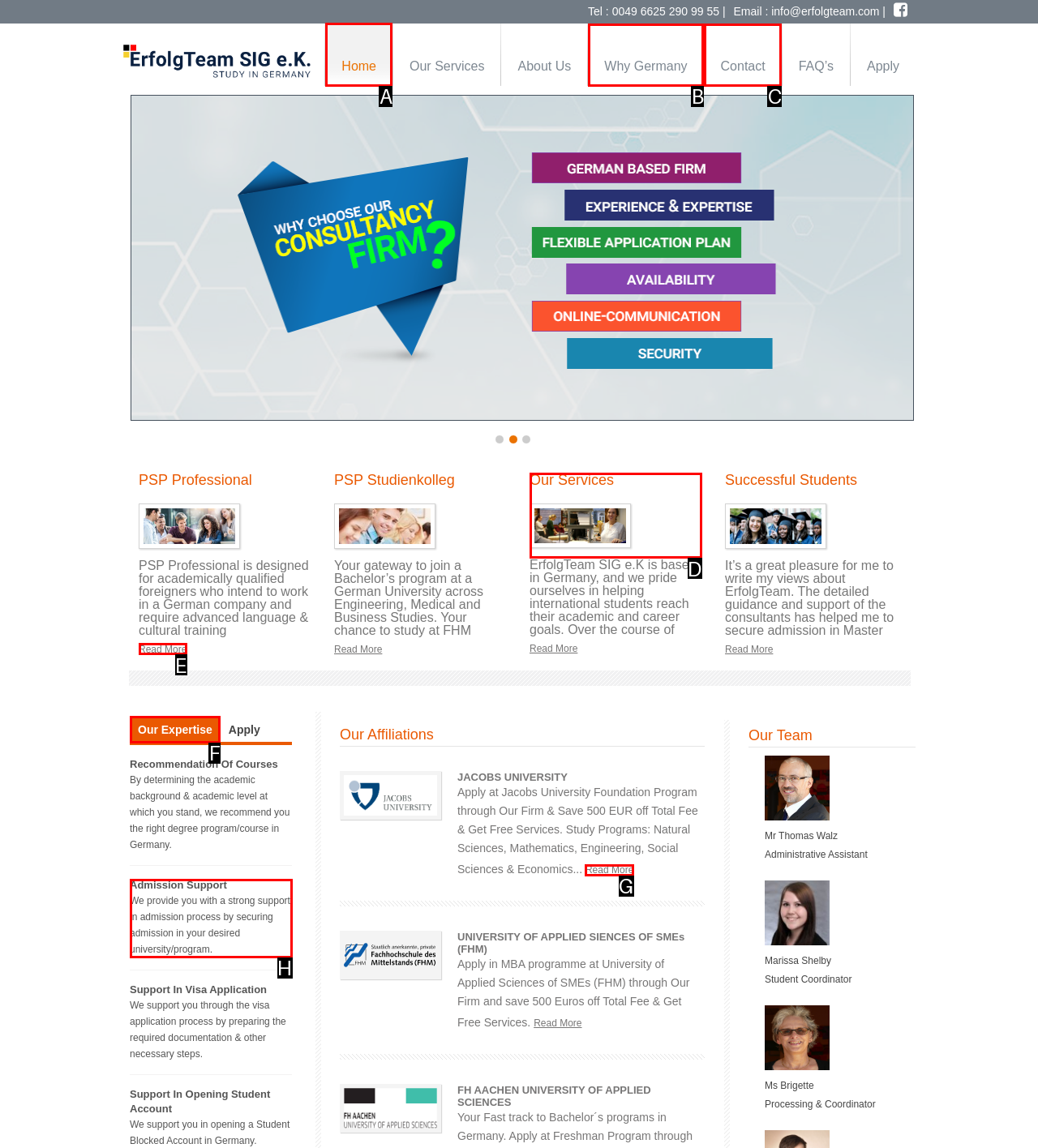Tell me which UI element to click to fulfill the given task: Click on the 'Home' link. Respond with the letter of the correct option directly.

A